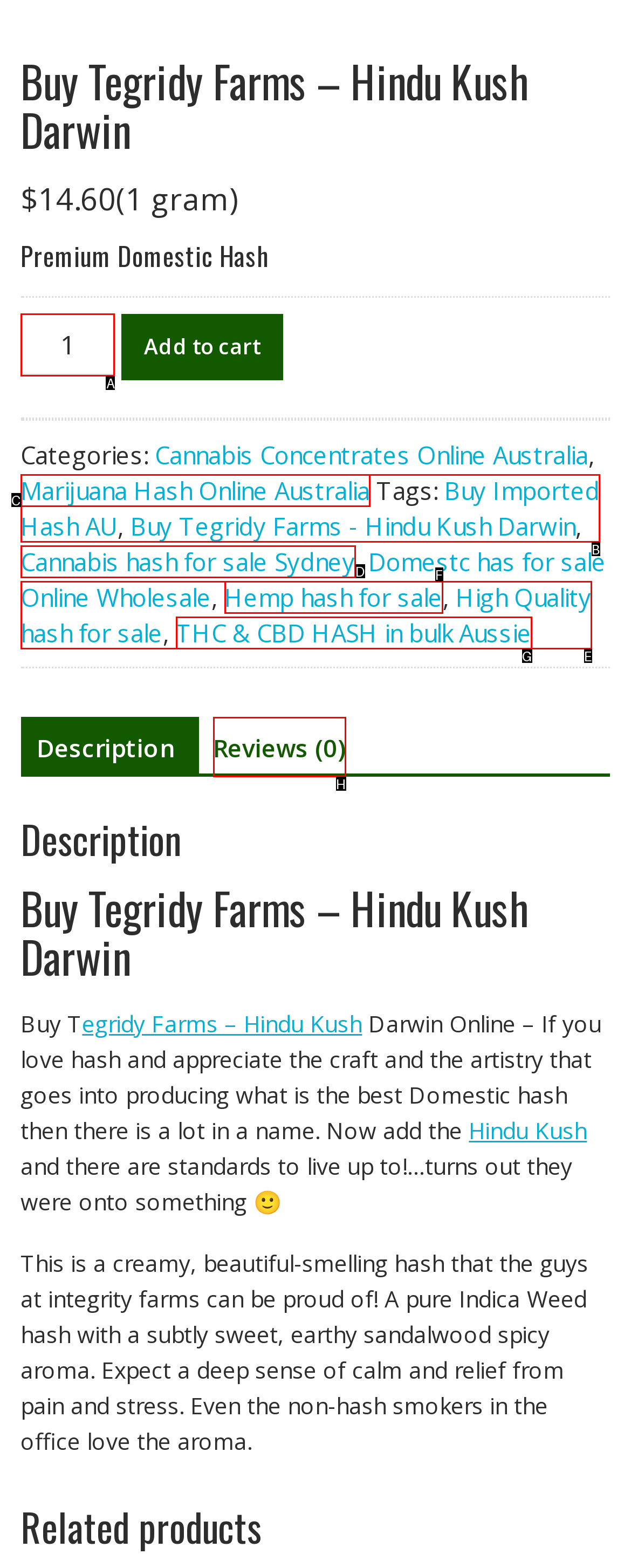Indicate which lettered UI element to click to fulfill the following task: Change product quantity
Provide the letter of the correct option.

A